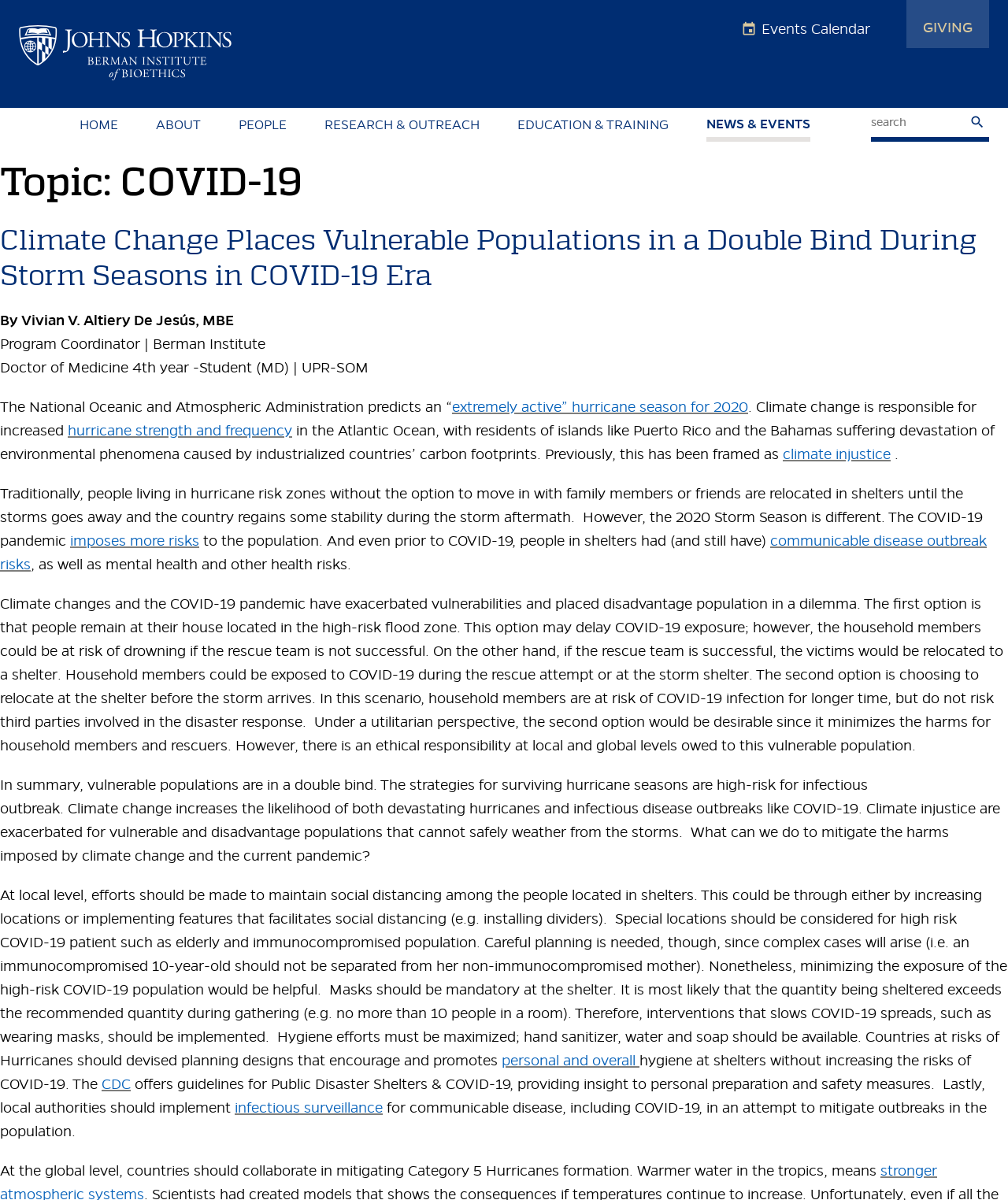Bounding box coordinates should be provided in the format (top-left x, top-left y, bottom-right x, bottom-right y) with all values between 0 and 1. Identify the bounding box for this UI element: climate injustice

[0.777, 0.371, 0.884, 0.386]